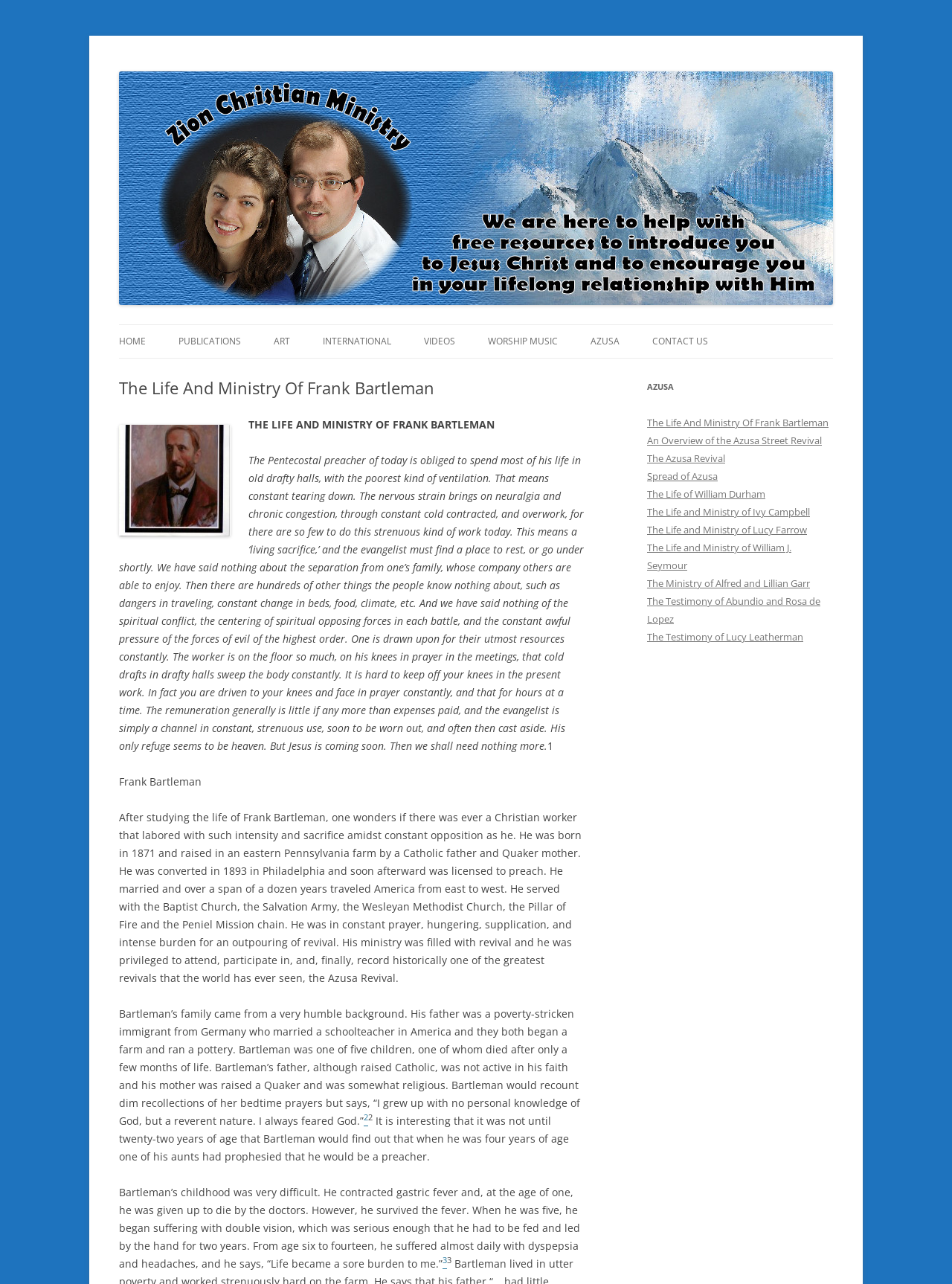Please determine the main heading text of this webpage.

Zion Christian Ministry